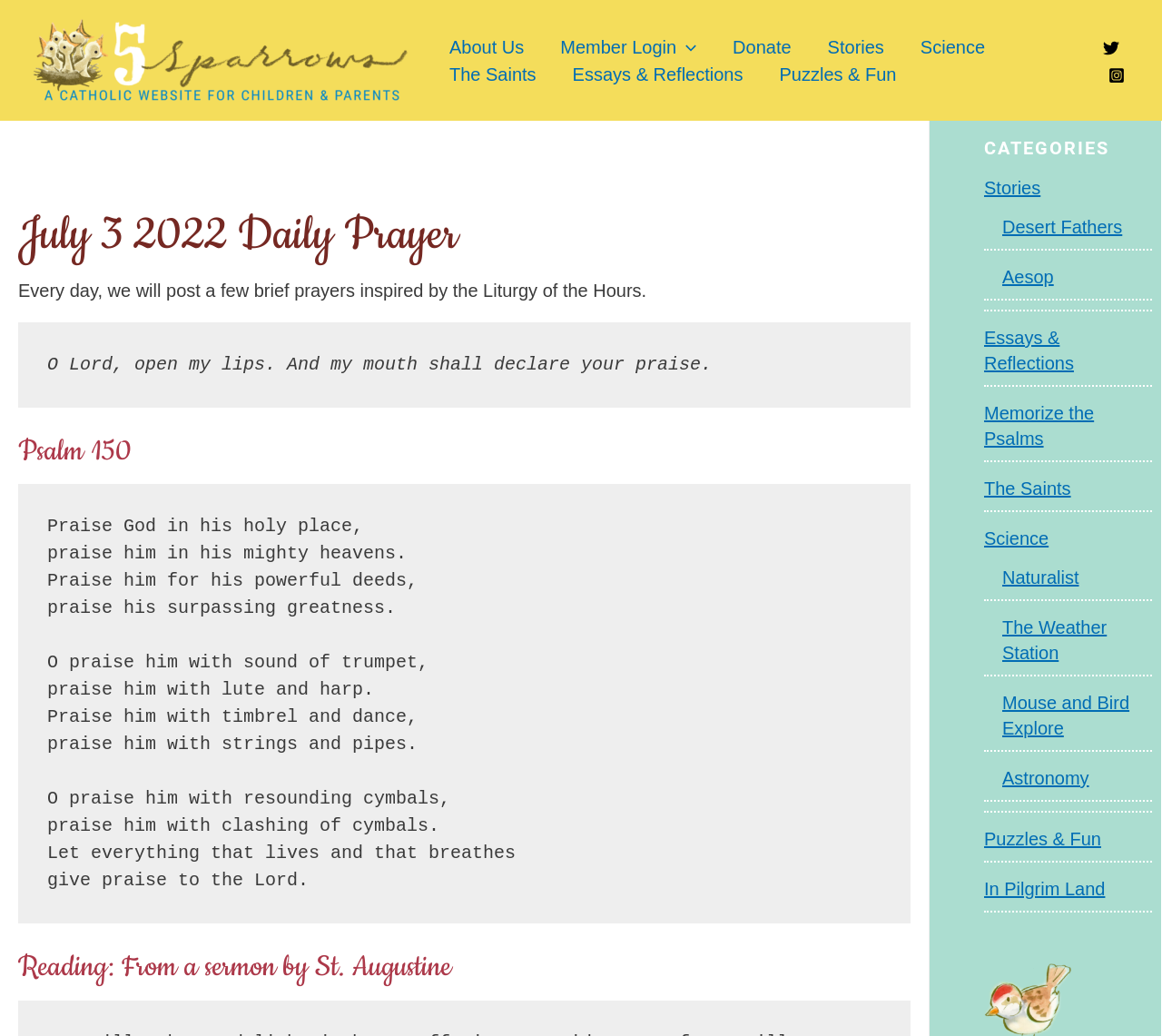Detail the various sections and features of the webpage.

This webpage is dedicated to daily prayers, specifically for July 3, 2022. At the top, there is a logo and a link to the website "5Sparrows: A Catholic Website for Children & Parents". Below this, there is a navigation menu with links to various sections of the website, including "About Us", "Member Login", "Donate", "Stories", "Science", "The Saints", "Essays & Reflections", and "Puzzles & Fun". 

On the top right corner, there are social media links to Twitter and Instagram. 

The main content of the page is divided into sections. The first section has a heading "July 3 2022 Daily Prayer" and a brief introduction to the daily prayer. Below this, there is a prayer "O Lord, open my lips. And my mouth shall declare your praise." 

The next section is dedicated to Psalm 150, which is a long prayer praising God. 

Following this, there is a section with a heading "Reading: From a sermon by St. Augustine". 

On the right side of the page, there is a complementary section with a heading "CATEGORIES" and a navigation menu with links to various categories, including "Stories", "Desert Fathers", "Aesop", "Essays & Reflections", "Memorize the Psalms", "The Saints", "Science", "Naturalist", "The Weather Station", "Mouse and Bird Explore", "Astronomy", "Puzzles & Fun", and "In Pilgrim Land".